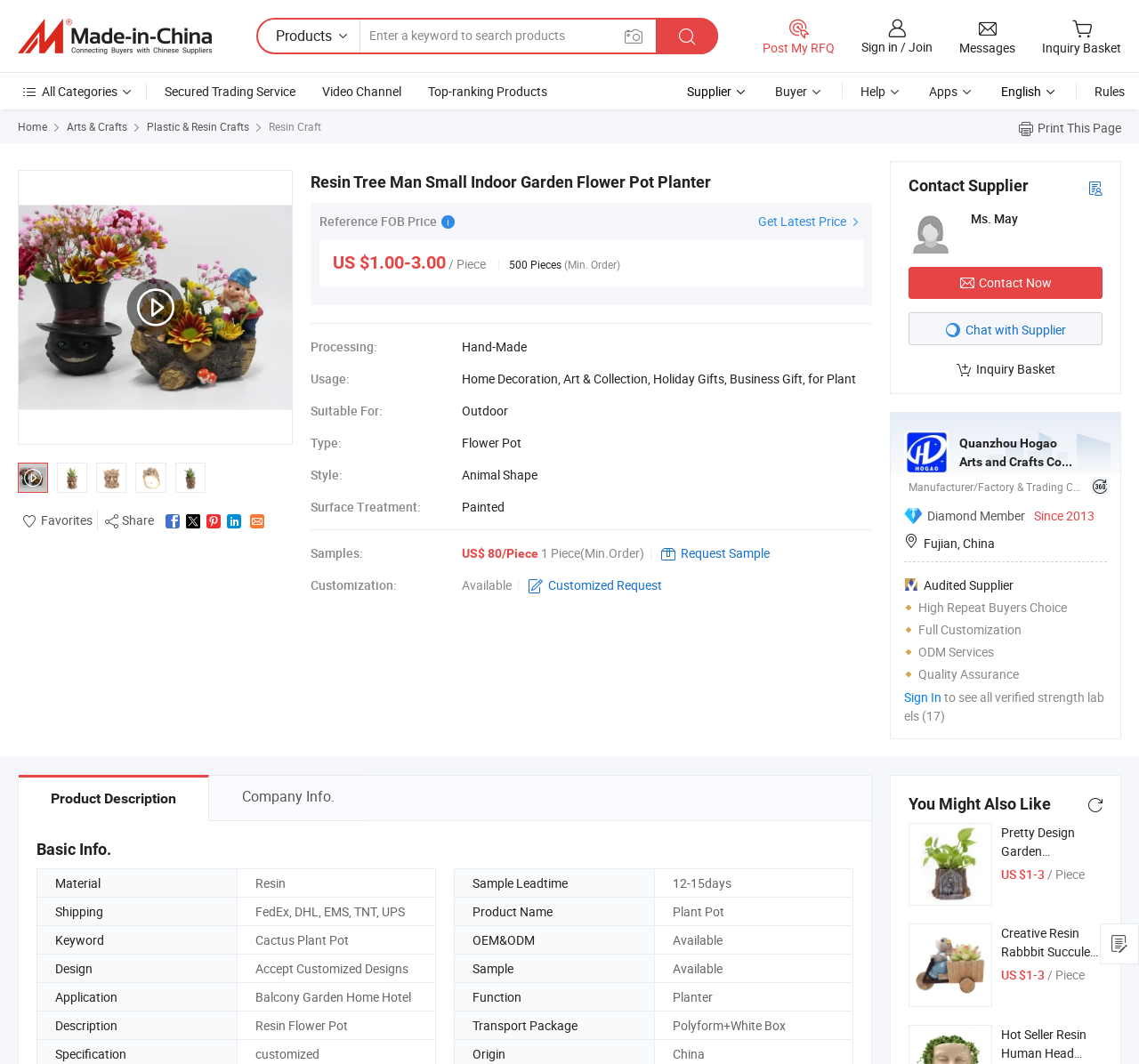Find the bounding box coordinates for the HTML element described in this sentence: "Customized Request". Provide the coordinates as four float numbers between 0 and 1, in the format [left, top, right, bottom].

[0.464, 0.541, 0.581, 0.558]